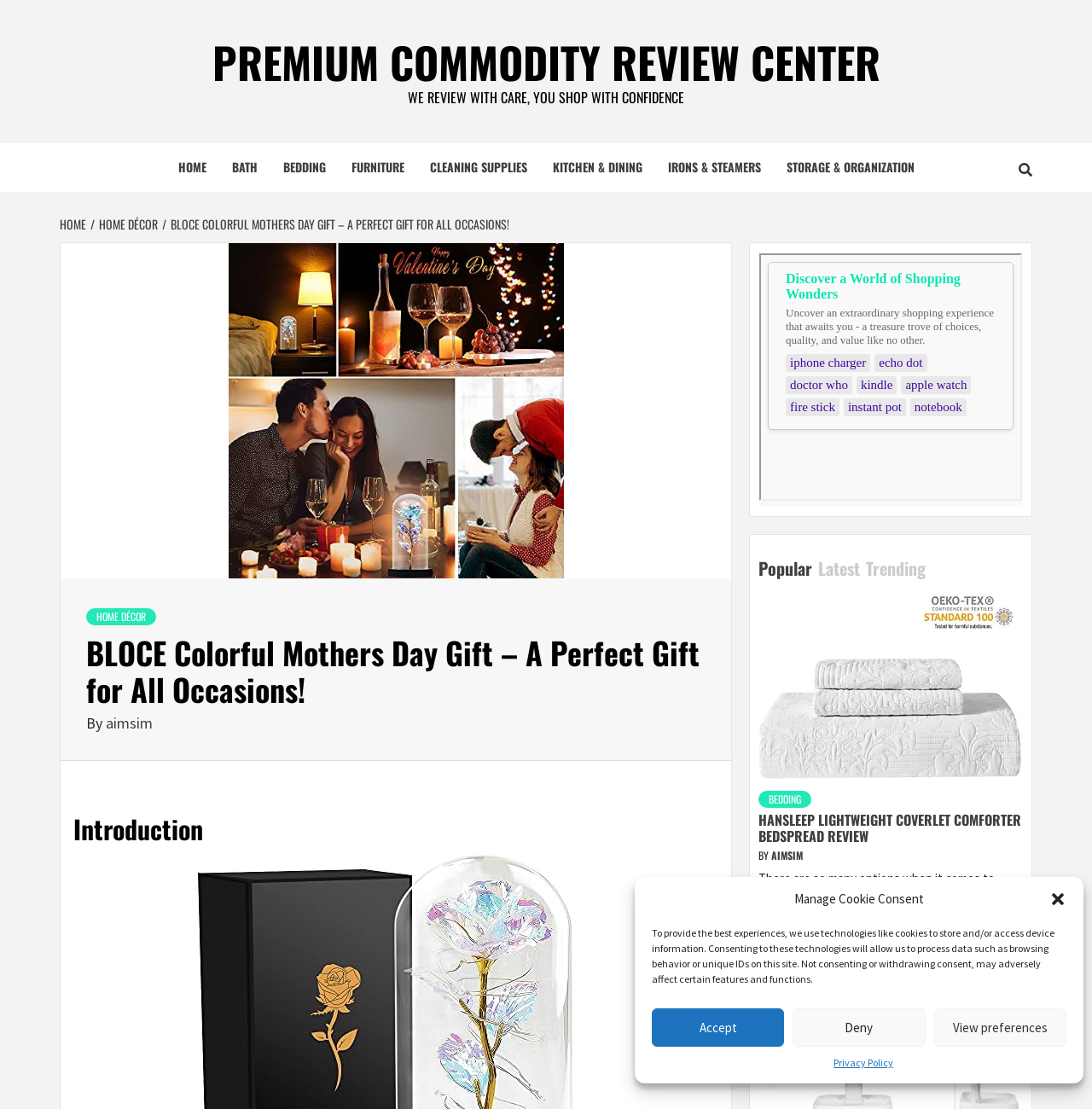Give a detailed explanation of the elements present on the webpage.

This webpage is a product review page for a colorful Mother's Day gift. At the top, there is a dialog box for managing cookie consent, which includes buttons to accept, deny, or view preferences. Below this, there is a header section with a link to the "Premium Commodity Review Center" and a tagline "WE REVIEW WITH CARE, YOU SHOP WITH CONFIDENCE".

The main navigation menu is located below the header, with links to various categories such as "HOME", "BATH", "BEDDING", and more. There is also a breadcrumbs navigation section that shows the current page's location in the site's hierarchy.

The main content area is divided into two sections. On the left, there is a product image and a heading that reads "BLOCE Colorful Mothers Day Gift – A Perfect Gift for All Occasions!". Below this, there is a brief introduction to the product.

On the right, there is an iframe that takes up most of the space. Below the iframe, there is a tab list with options to view popular, latest, or trending content. Below the tab list, there are several links to other product reviews, including one for a bedding product. Each review includes a heading, a brief summary, and links to read more.

Throughout the page, there are several buttons and links to navigate to other parts of the site or to view more information about the products.